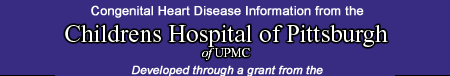Please provide a comprehensive answer to the question below using the information from the image: What organization is the Children's Hospital of Pittsburgh affiliated with?

The header mentions that the Children's Hospital of Pittsburgh is part of UPMC, highlighting their partnership and collaboration in providing healthcare services and resources, including information on congenital heart disease.